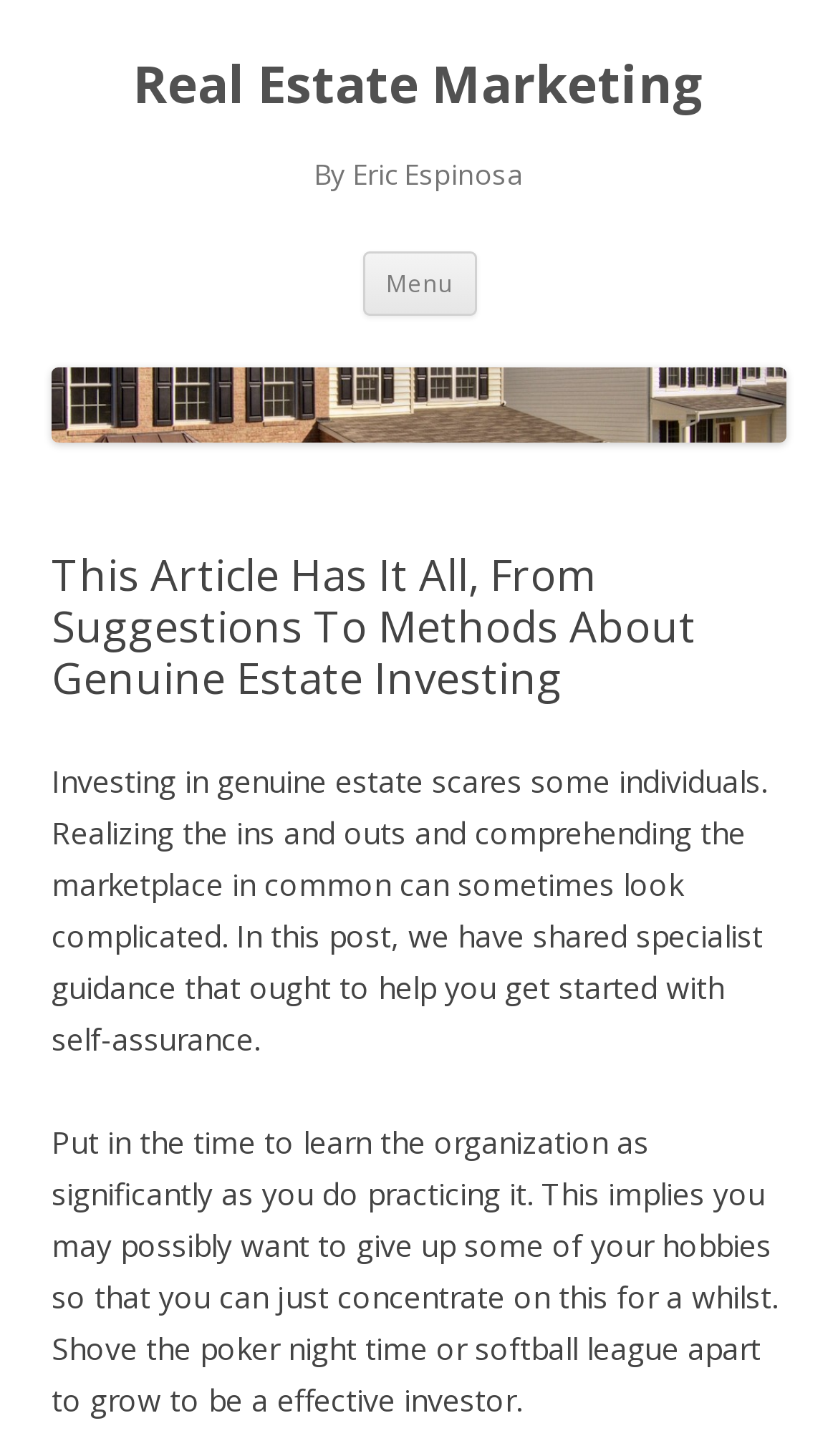Examine the image and give a thorough answer to the following question:
What is the purpose of the 'Menu' button?

I inferred the purpose of the 'Menu' button by its location and its typical functionality on webpages, which is to provide a way to navigate through the webpage's content or access additional features.